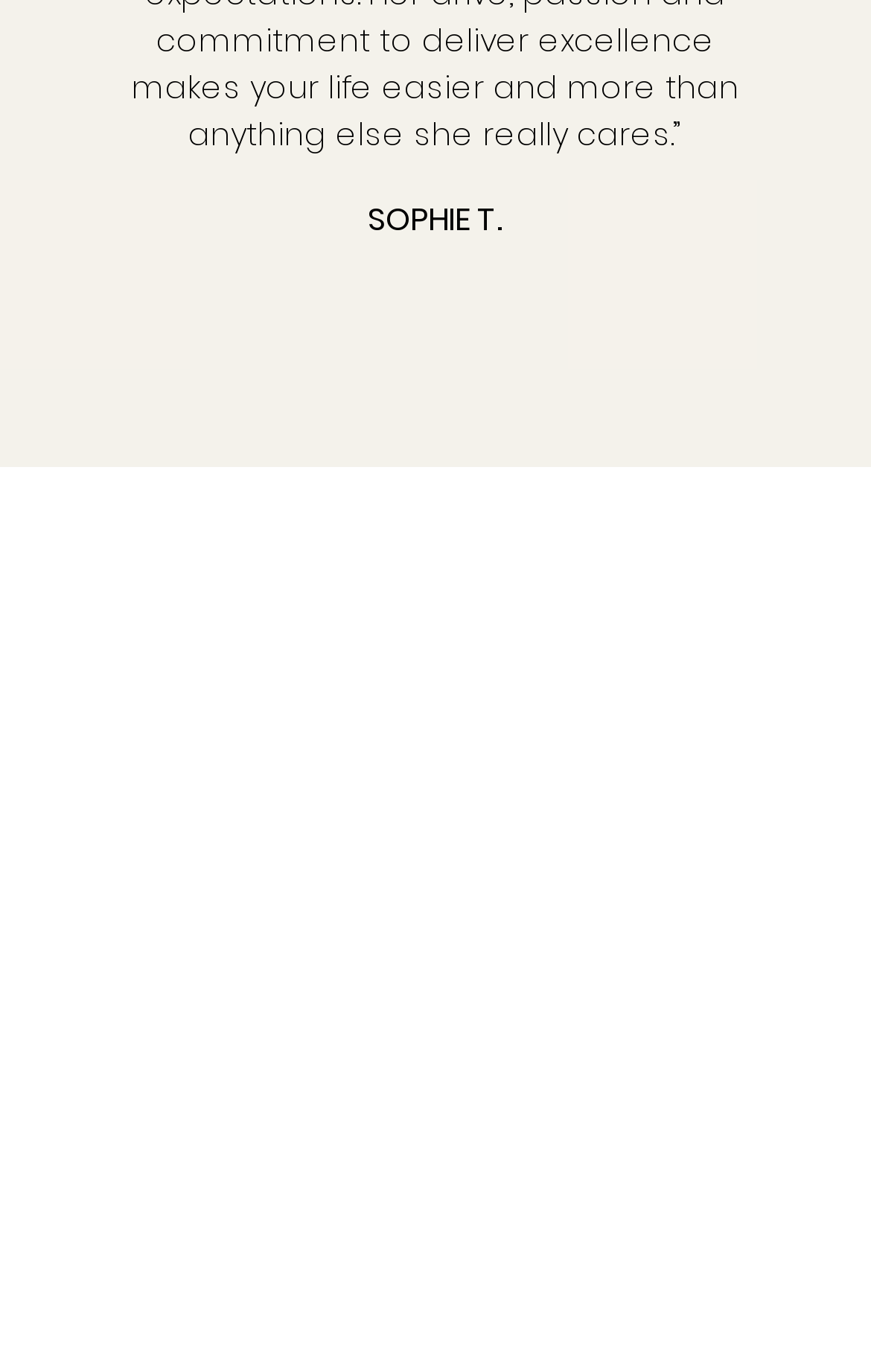Please specify the bounding box coordinates of the clickable section necessary to execute the following command: "Visit The Journal".

[0.732, 0.738, 0.942, 0.77]